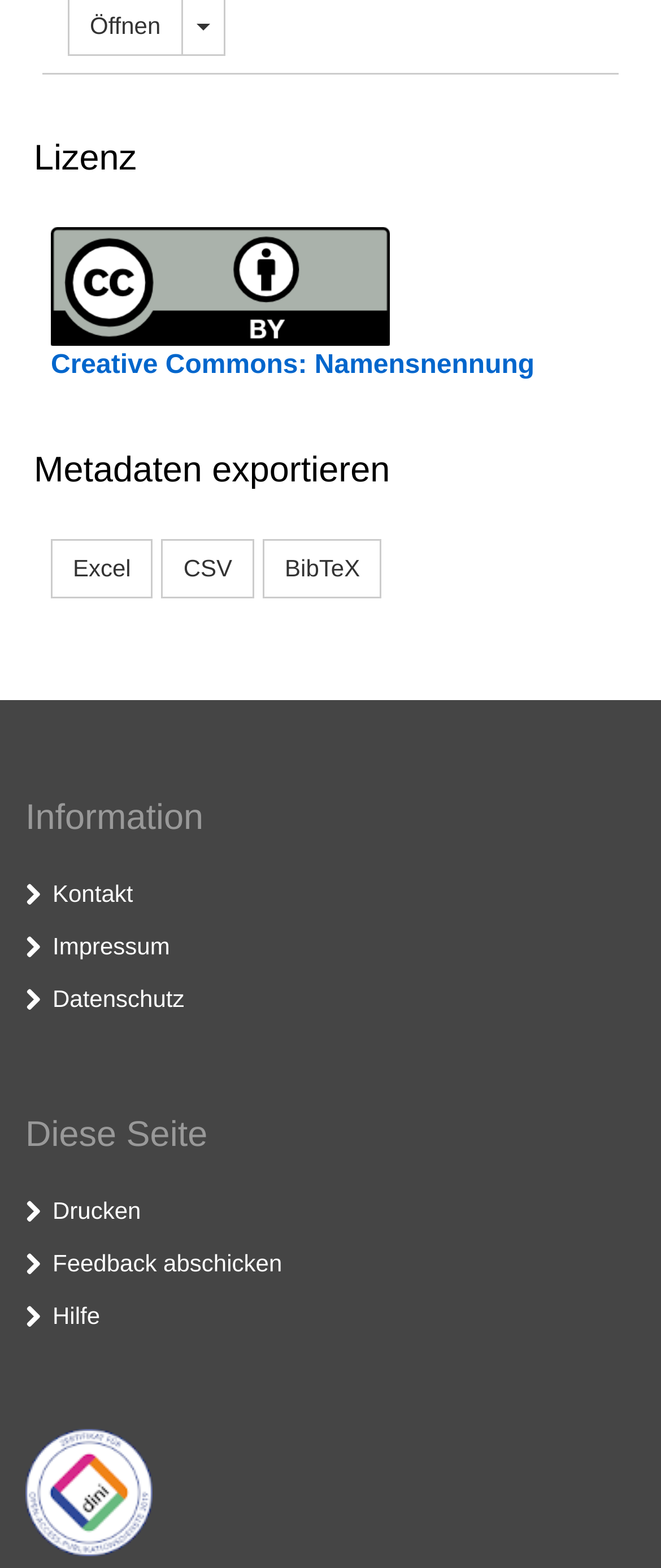Show the bounding box coordinates of the region that should be clicked to follow the instruction: "View DINI-Zertifikat."

[0.038, 0.943, 0.231, 0.959]